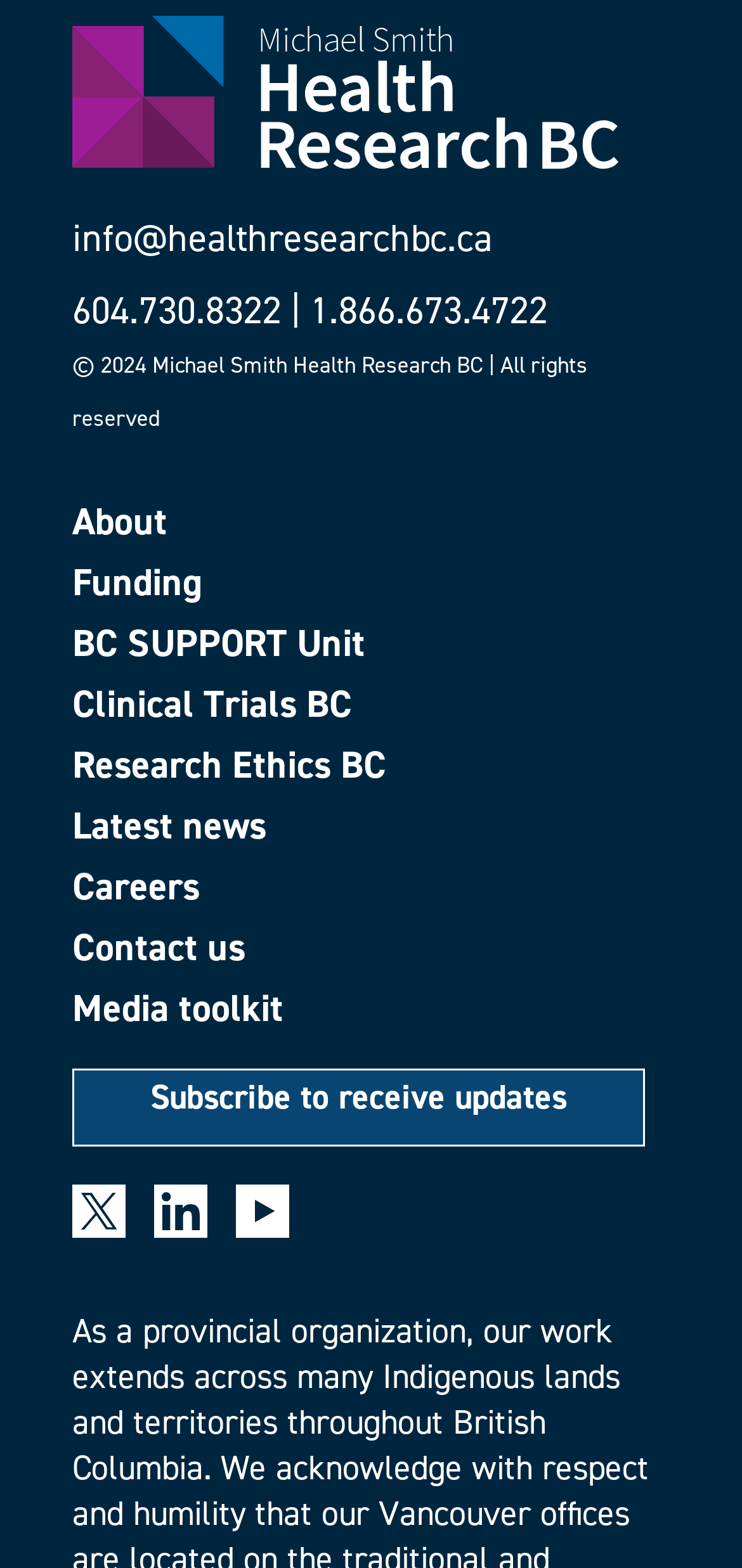Please identify the bounding box coordinates for the region that you need to click to follow this instruction: "Click on Media toolkit".

[0.097, 0.631, 0.903, 0.655]